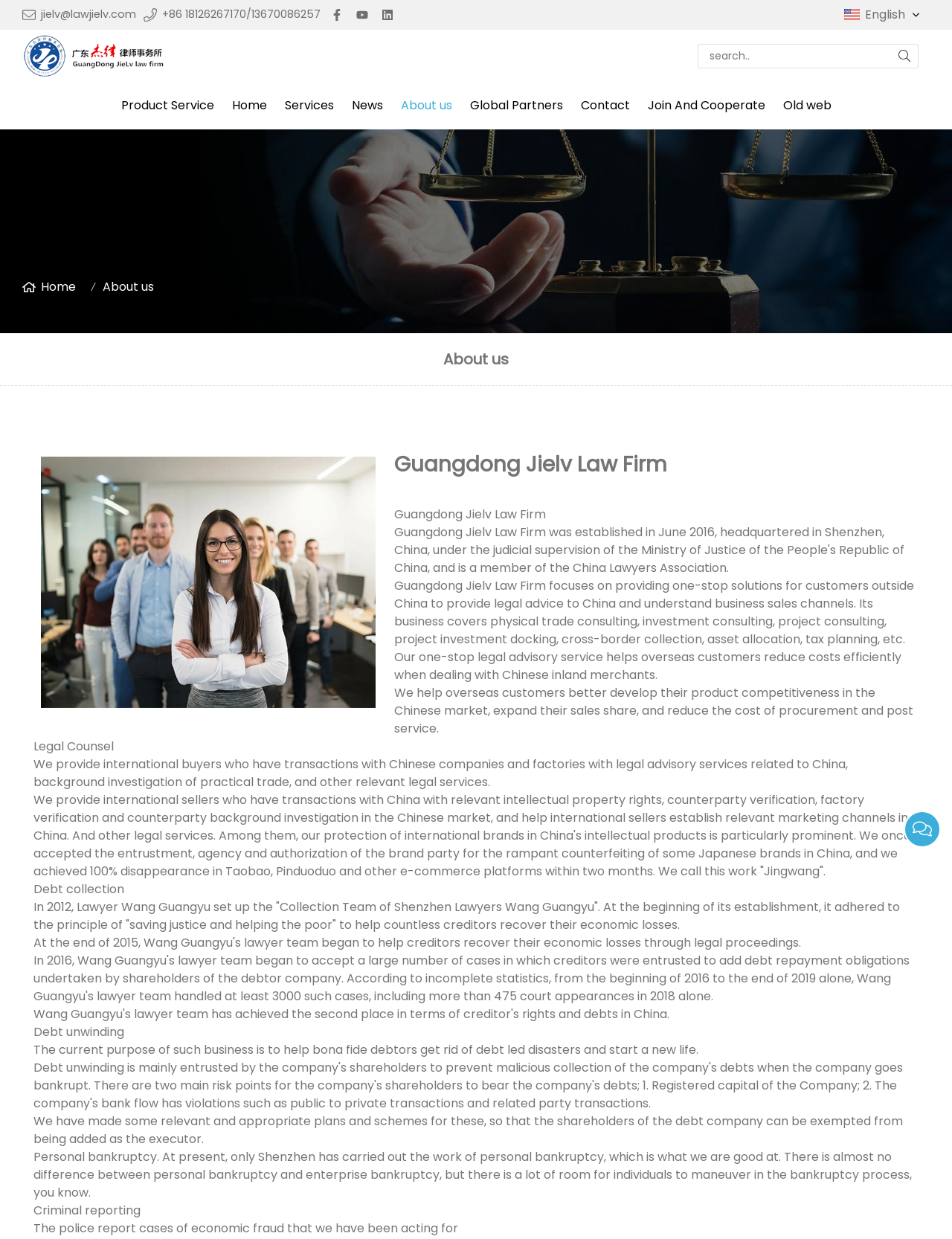Find the bounding box coordinates of the clickable region needed to perform the following instruction: "click the 'English' link". The coordinates should be provided as four float numbers between 0 and 1, i.e., [left, top, right, bottom].

[0.909, 0.005, 0.951, 0.019]